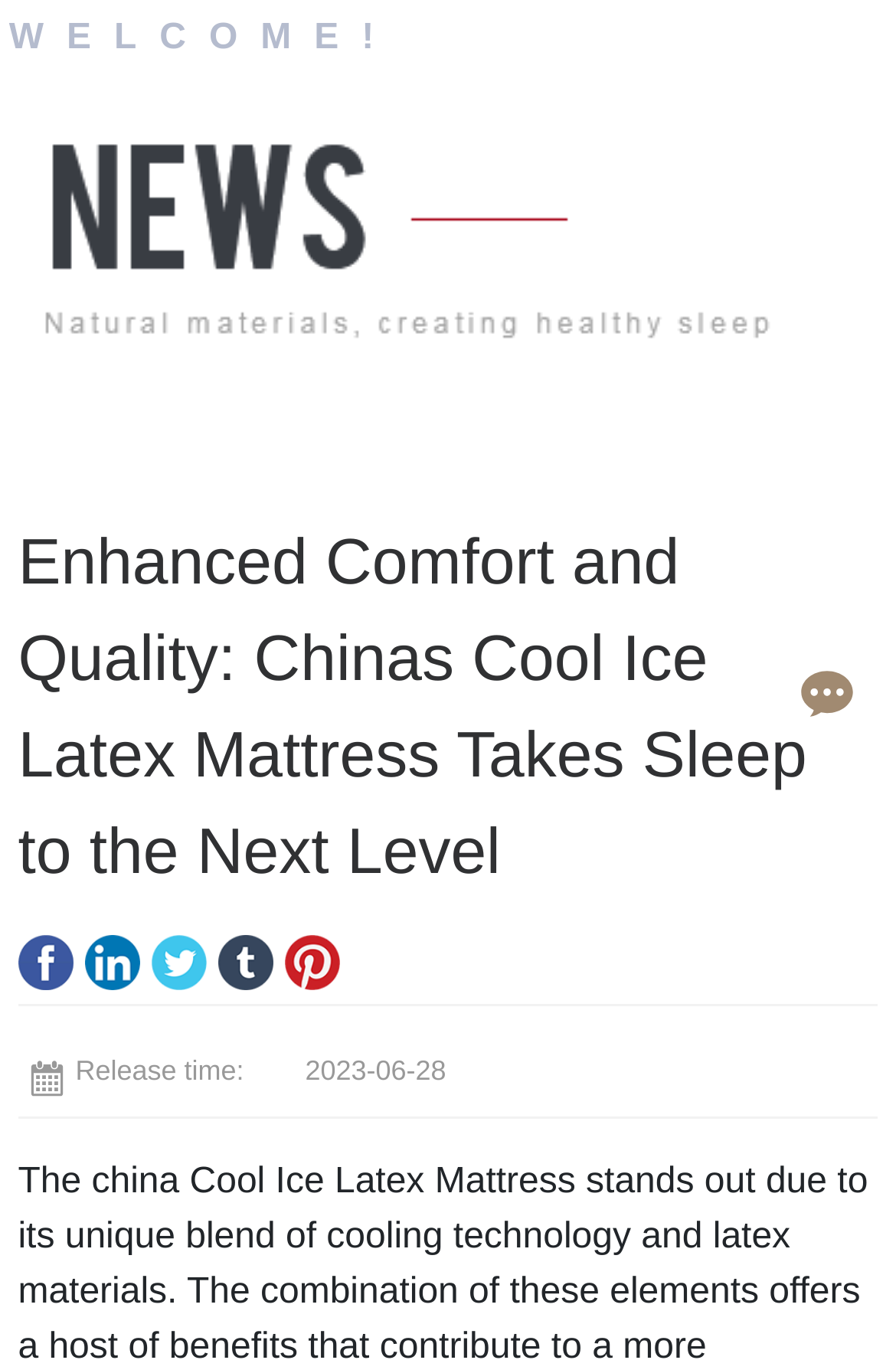From the webpage screenshot, predict the bounding box of the UI element that matches this description: "Contacts".

[0.038, 0.074, 0.962, 0.175]